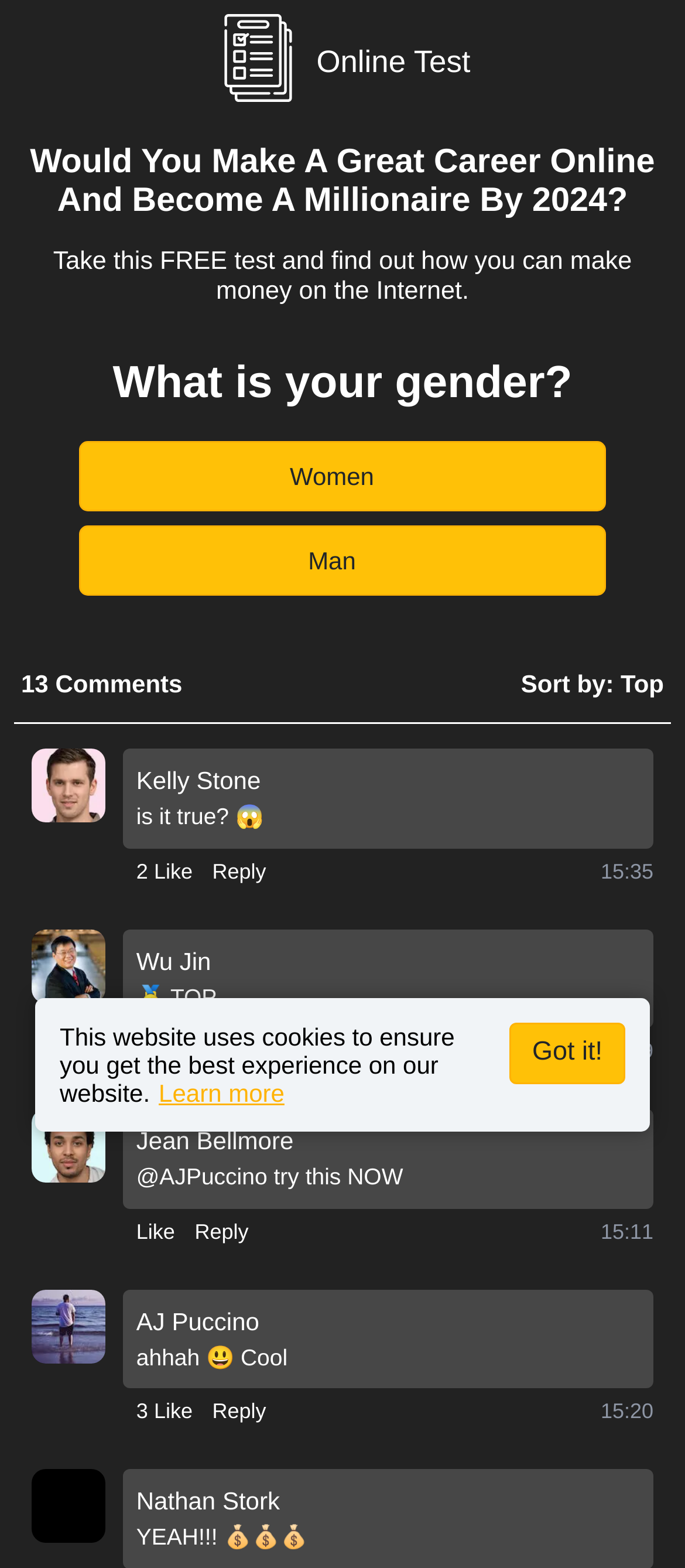Identify the bounding box of the HTML element described as: "Learn more".

[0.232, 0.688, 0.415, 0.706]